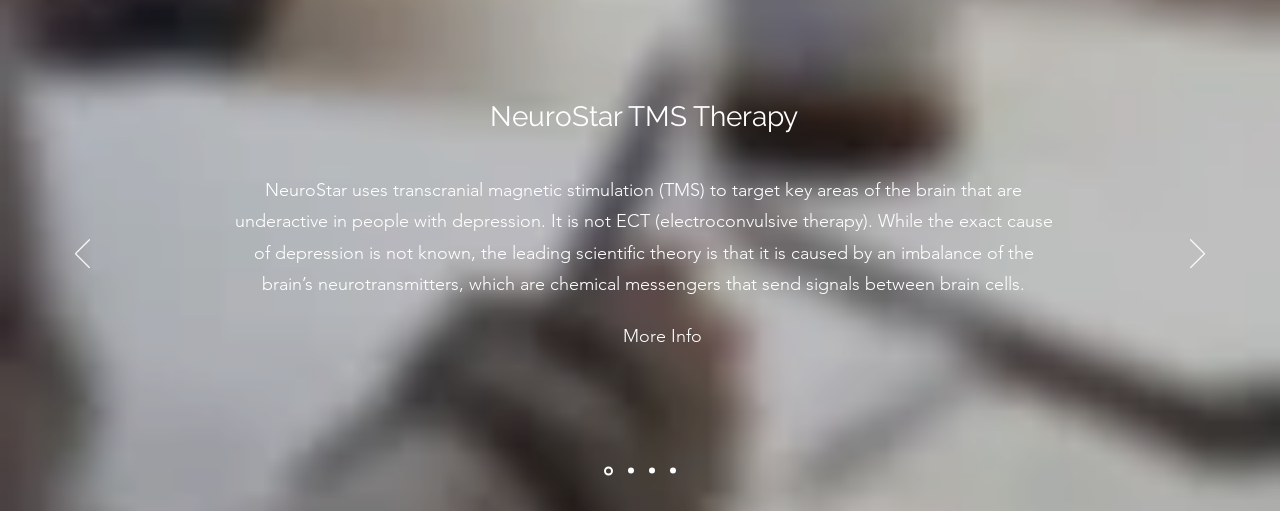Respond to the question below with a single word or phrase:
What is the prevailing theory about depression?

Neurotransmitter imbalances